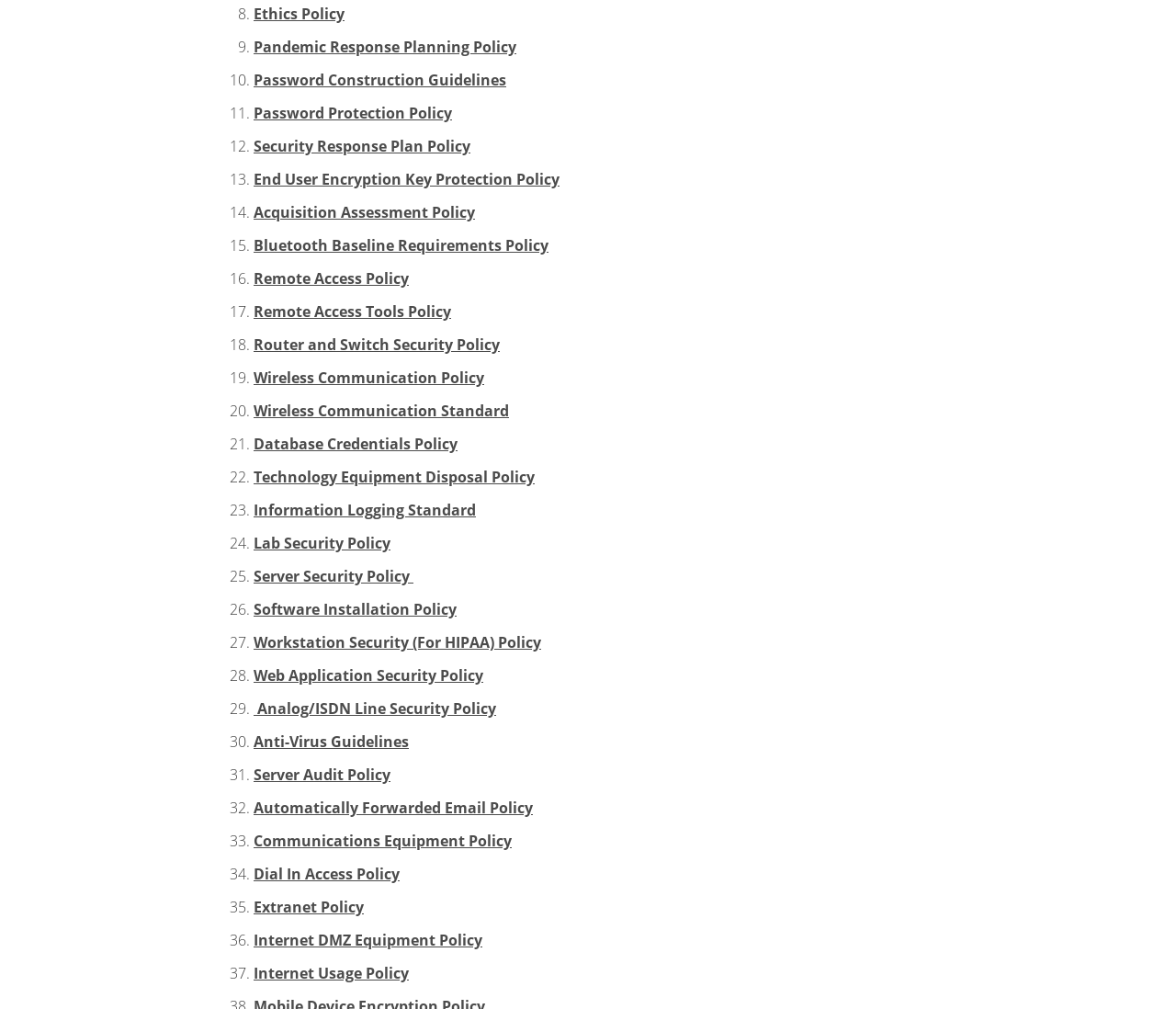Locate the UI element described as follows: "Automatically Forwarded Email Policy". Return the bounding box coordinates as four float numbers between 0 and 1 in the order [left, top, right, bottom].

[0.216, 0.791, 0.453, 0.811]